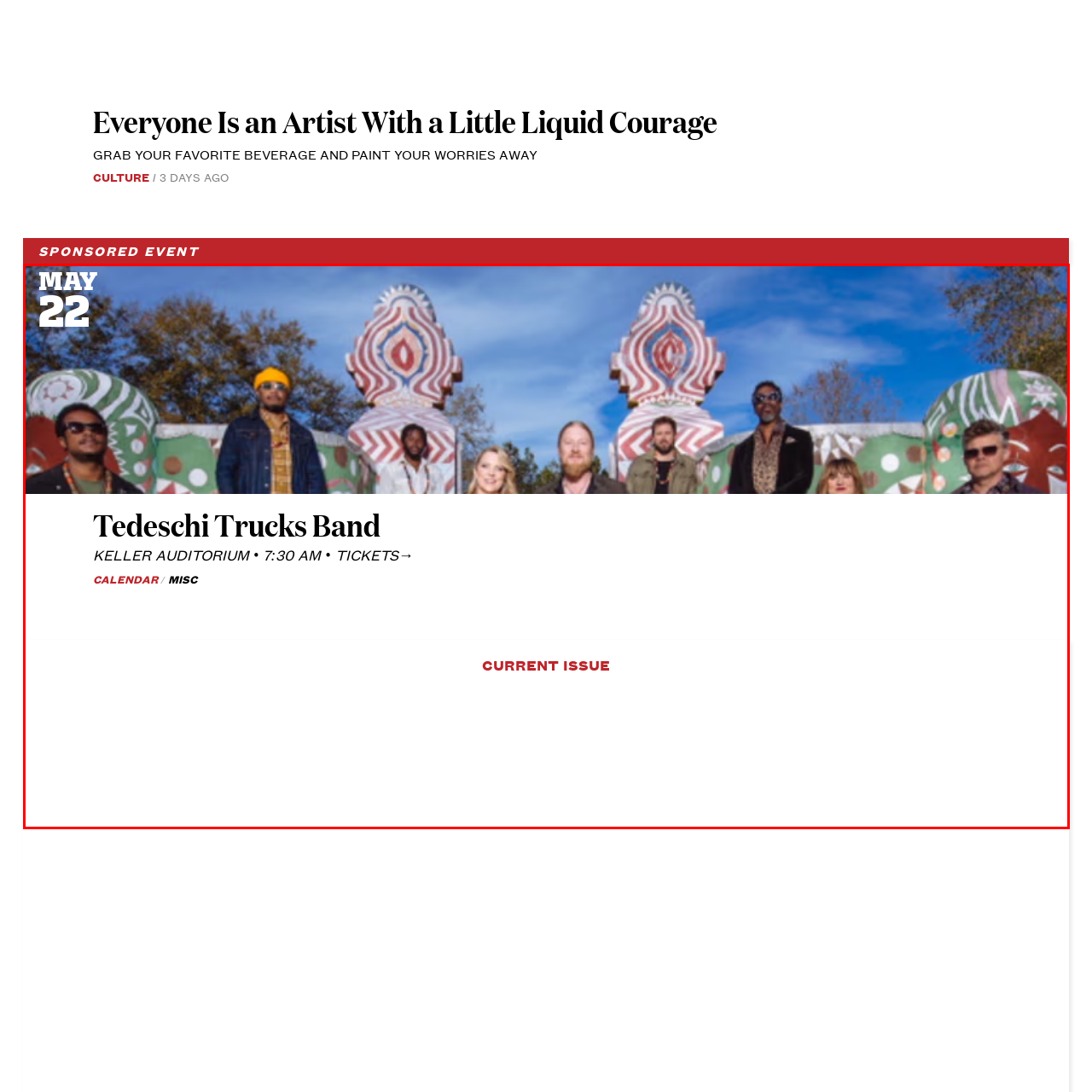What is the date of the event?
Study the area inside the red bounding box in the image and answer the question in detail.

The date 'MAY 22' is displayed at the top of the image, indicating a significant event, likely the date of the performance by the Tedeschi Trucks Band.